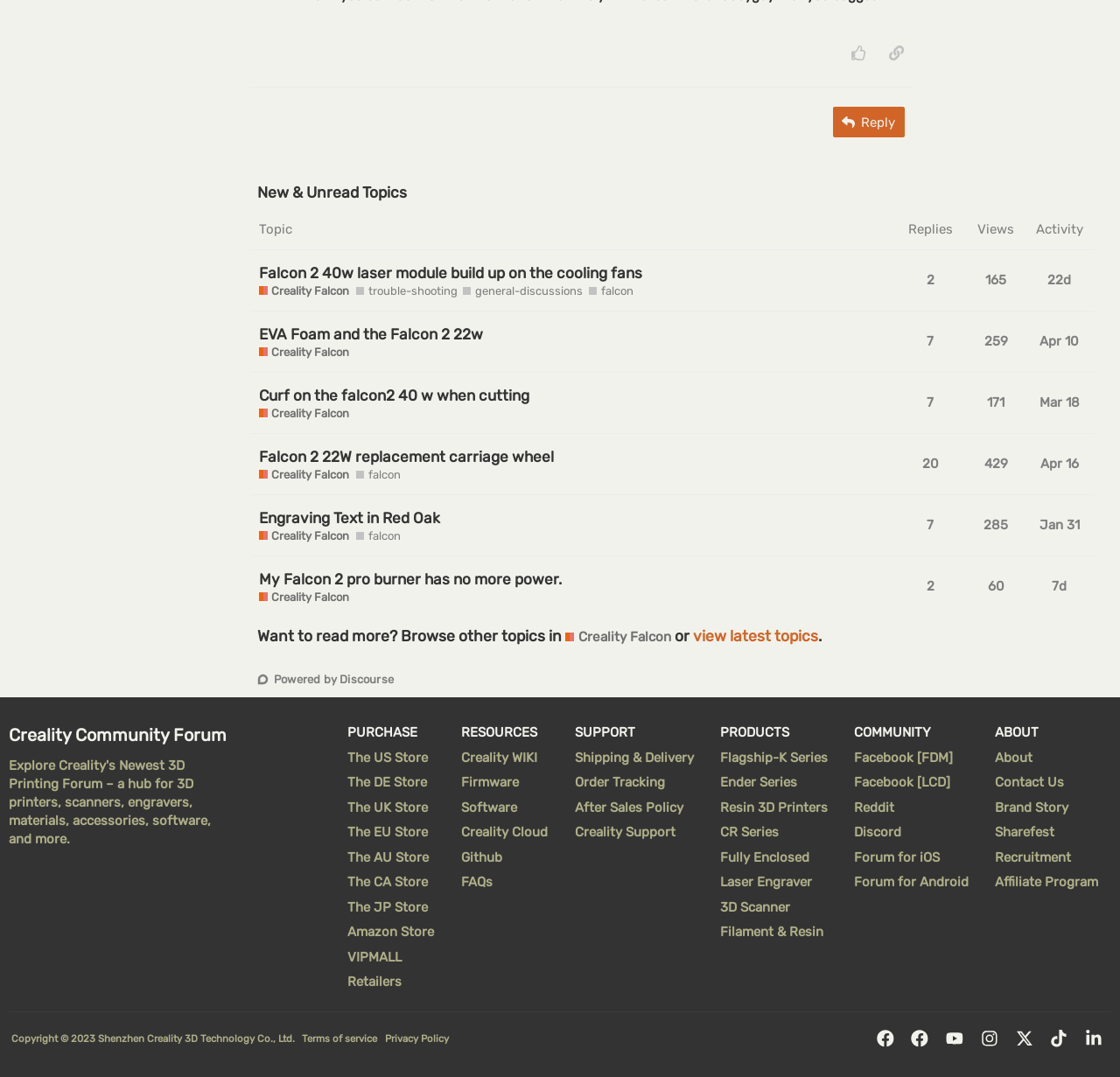Identify the bounding box coordinates for the UI element described as: "The DE Store".

[0.31, 0.719, 0.381, 0.734]